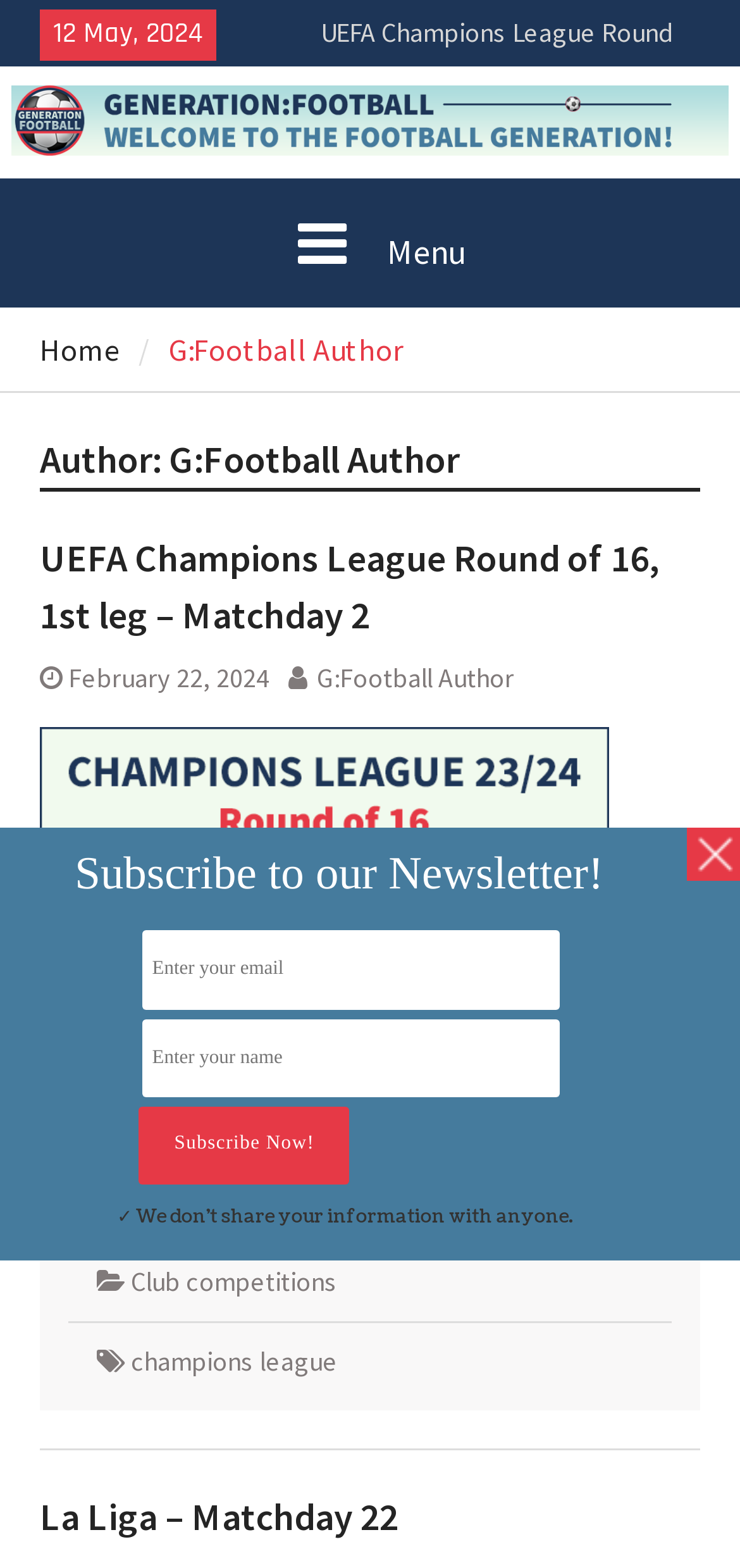Pinpoint the bounding box coordinates of the element to be clicked to execute the instruction: "Click the Menu button".

None